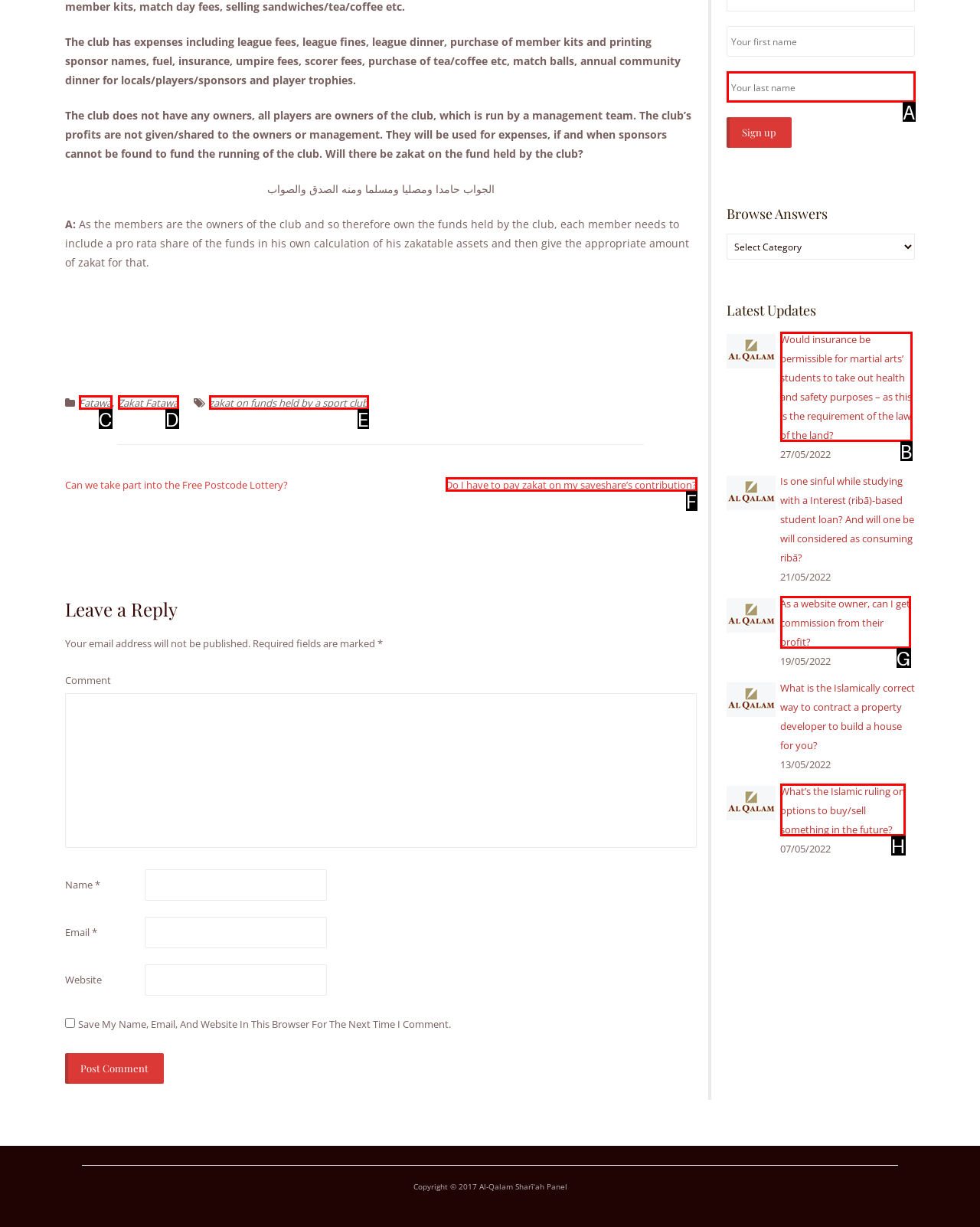Based on the element description: name="EMAIL" placeholder="Your last name", choose the best matching option. Provide the letter of the option directly.

A